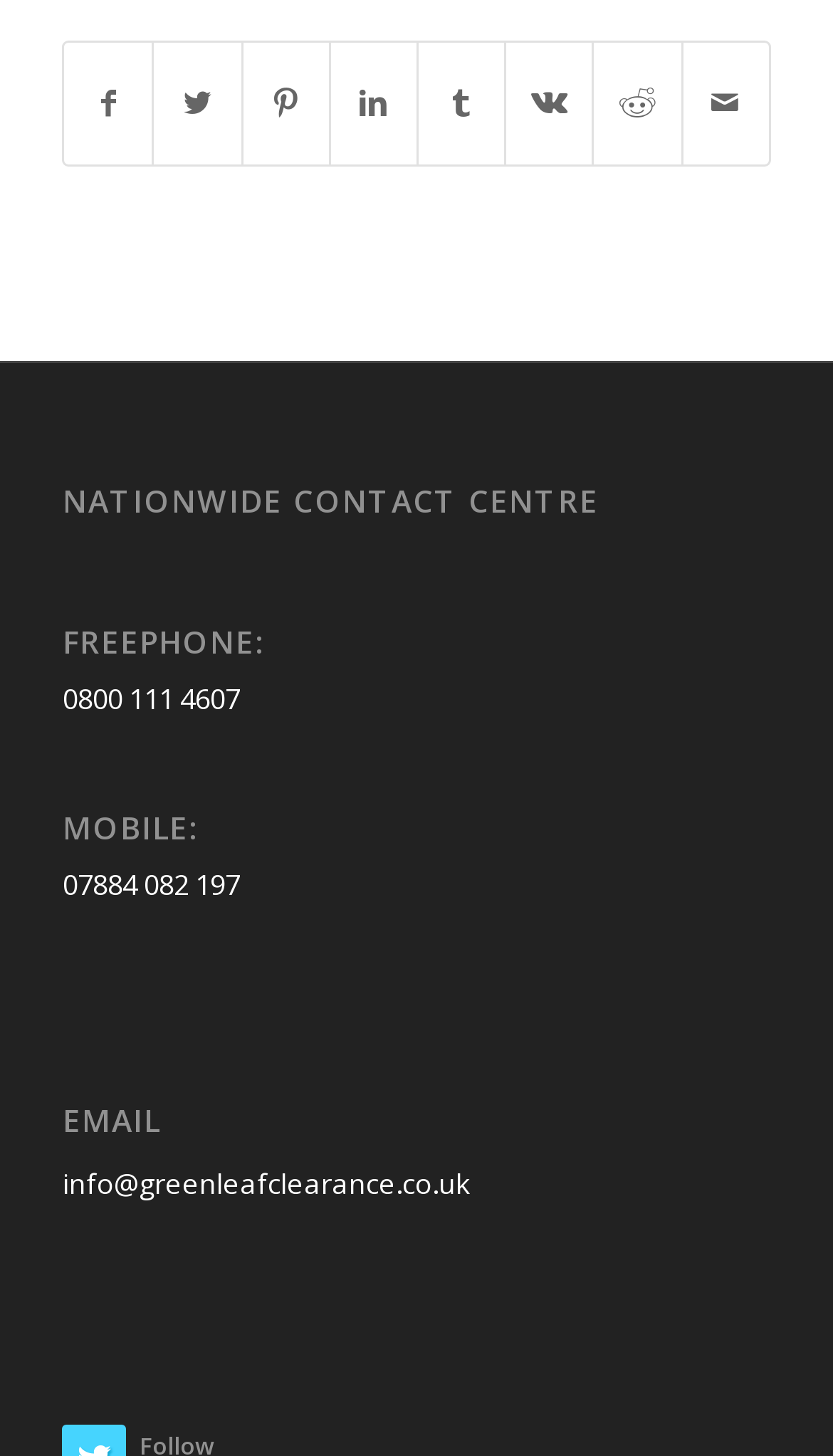Pinpoint the bounding box coordinates of the element you need to click to execute the following instruction: "Share on Twitter". The bounding box should be represented by four float numbers between 0 and 1, in the format [left, top, right, bottom].

[0.186, 0.03, 0.289, 0.113]